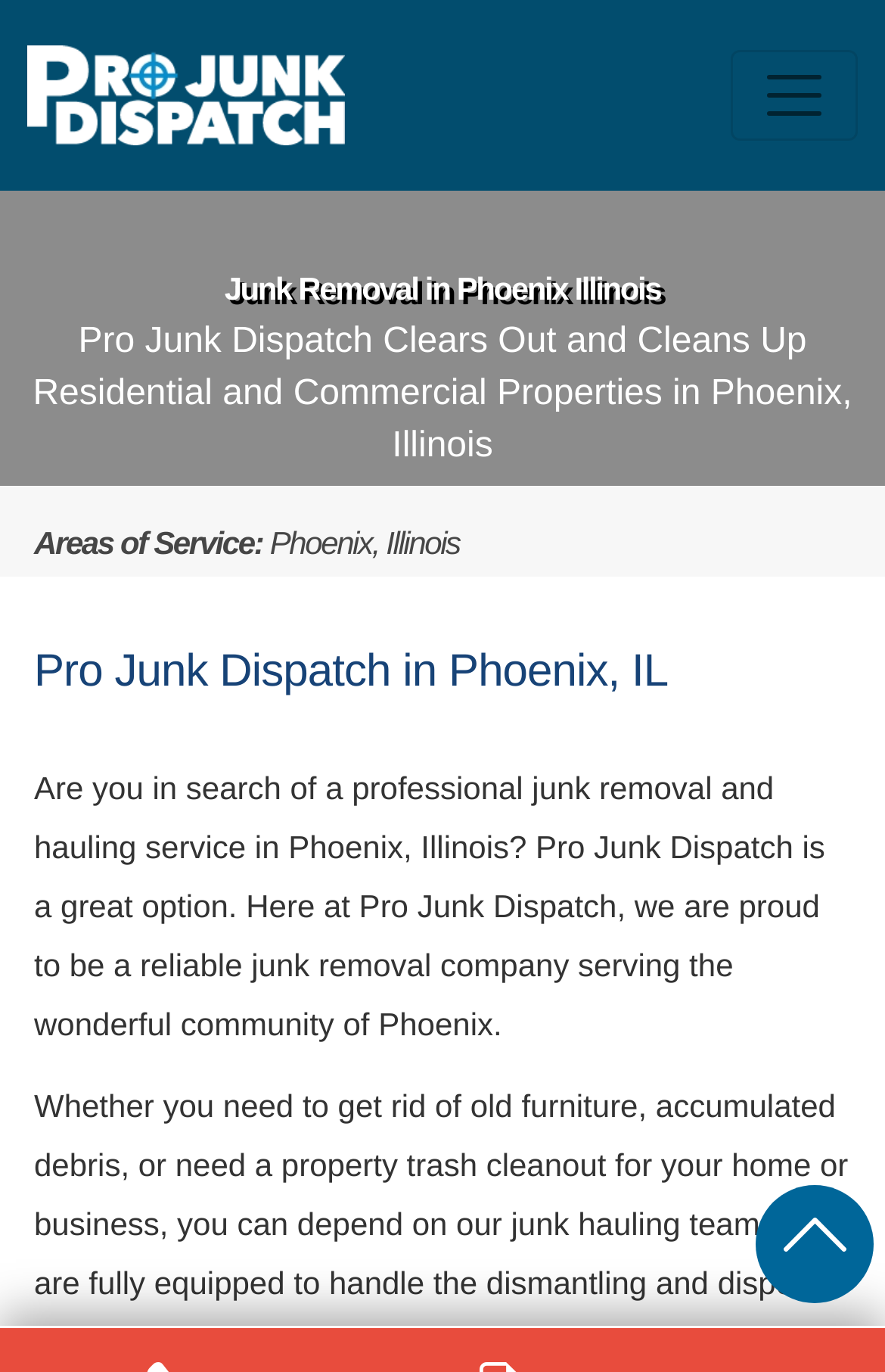Predict the bounding box coordinates for the UI element described as: "alt="Pro Junk Dispatch Junk Removal"". The coordinates should be four float numbers between 0 and 1, presented as [left, top, right, bottom].

[0.031, 0.025, 0.39, 0.114]